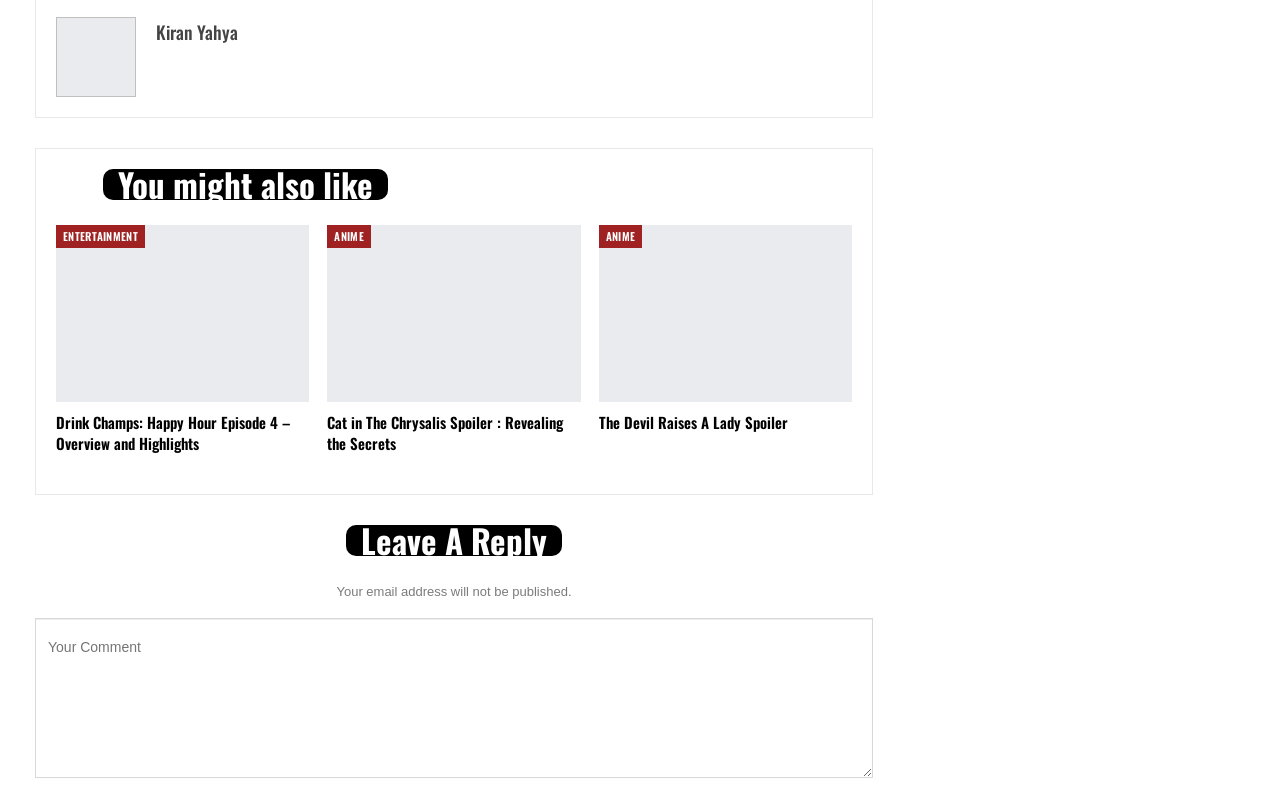Answer the question below using just one word or a short phrase: 
What is the purpose of the textbox?

Leave a comment